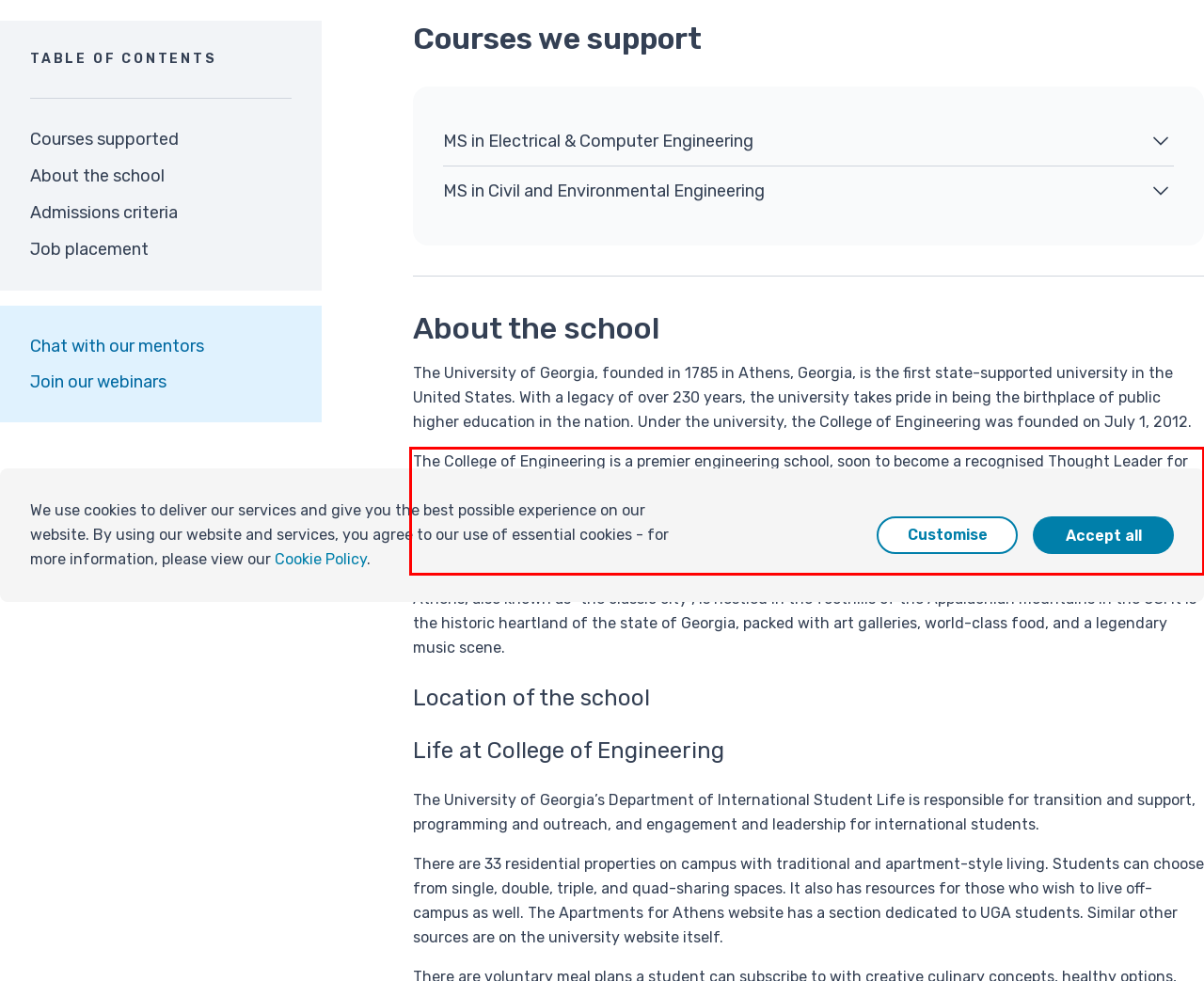Please analyze the provided webpage screenshot and perform OCR to extract the text content from the red rectangle bounding box.

The College of Engineering is a premier engineering school, soon to become a recognised Thought Leader for the 21st century. It is motivated to create a more capable, responsible and resilient global society. Some of their alumni who are making real changes out there are Ronnie Lee (Retired President and CEO, Walton EMC), Mark Bennett (Public Affairs Executive, Gulfstream Aerospace Corporation), Kengelle Chukwurah (Product Manager, Ernst & Young LLP), among many others.